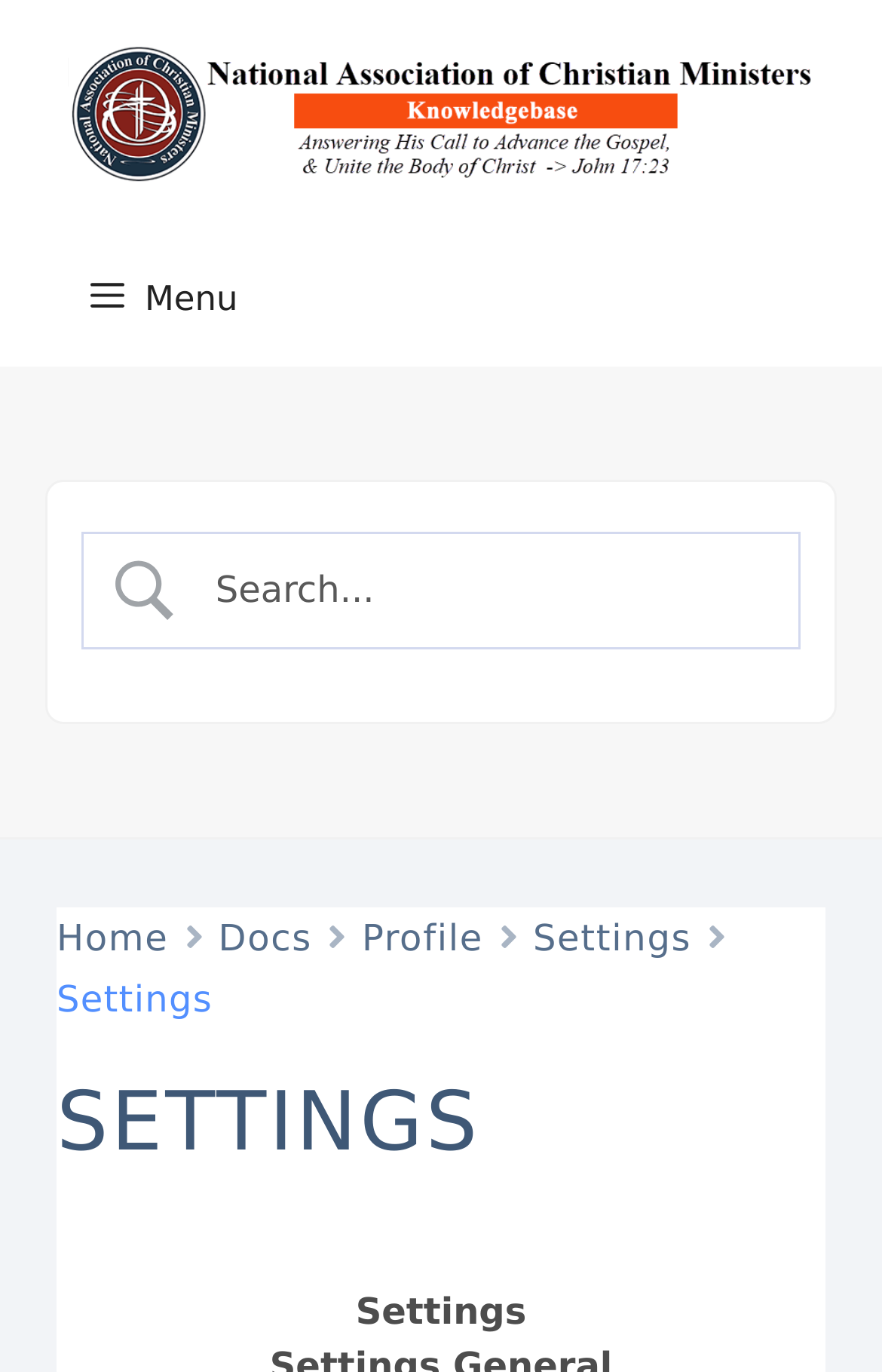Respond with a single word or phrase to the following question: What is the name of the help desk?

NACM HelpDesk